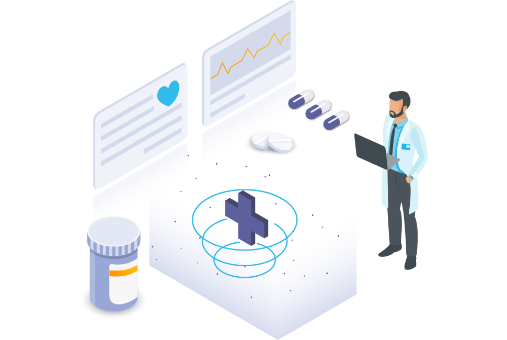What is the purpose of the stylized screens in the background?
Please use the visual content to give a single word or phrase answer.

To display vital signs and health information